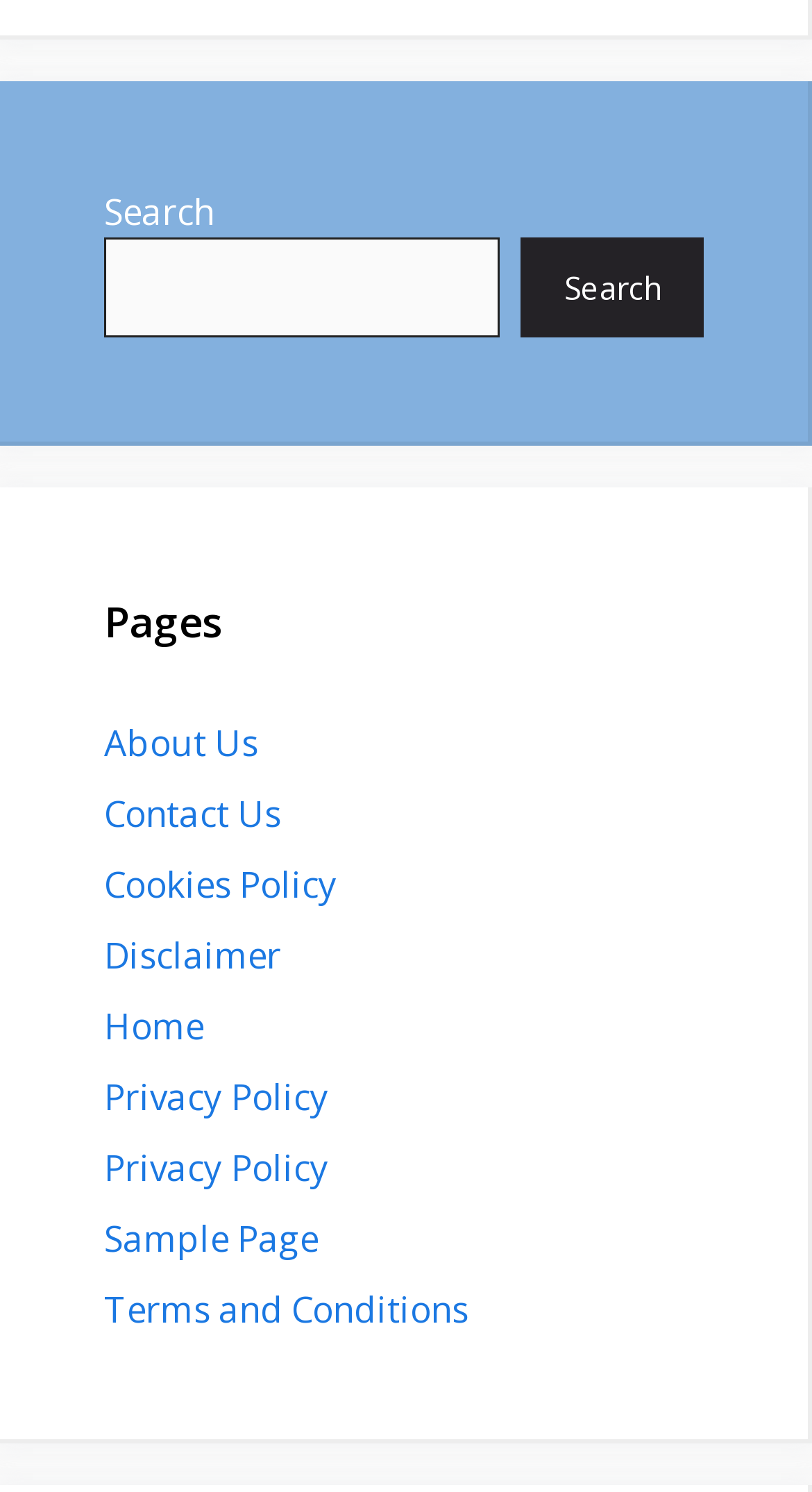Specify the bounding box coordinates of the element's region that should be clicked to achieve the following instruction: "search for something". The bounding box coordinates consist of four float numbers between 0 and 1, in the format [left, top, right, bottom].

[0.128, 0.16, 0.615, 0.226]